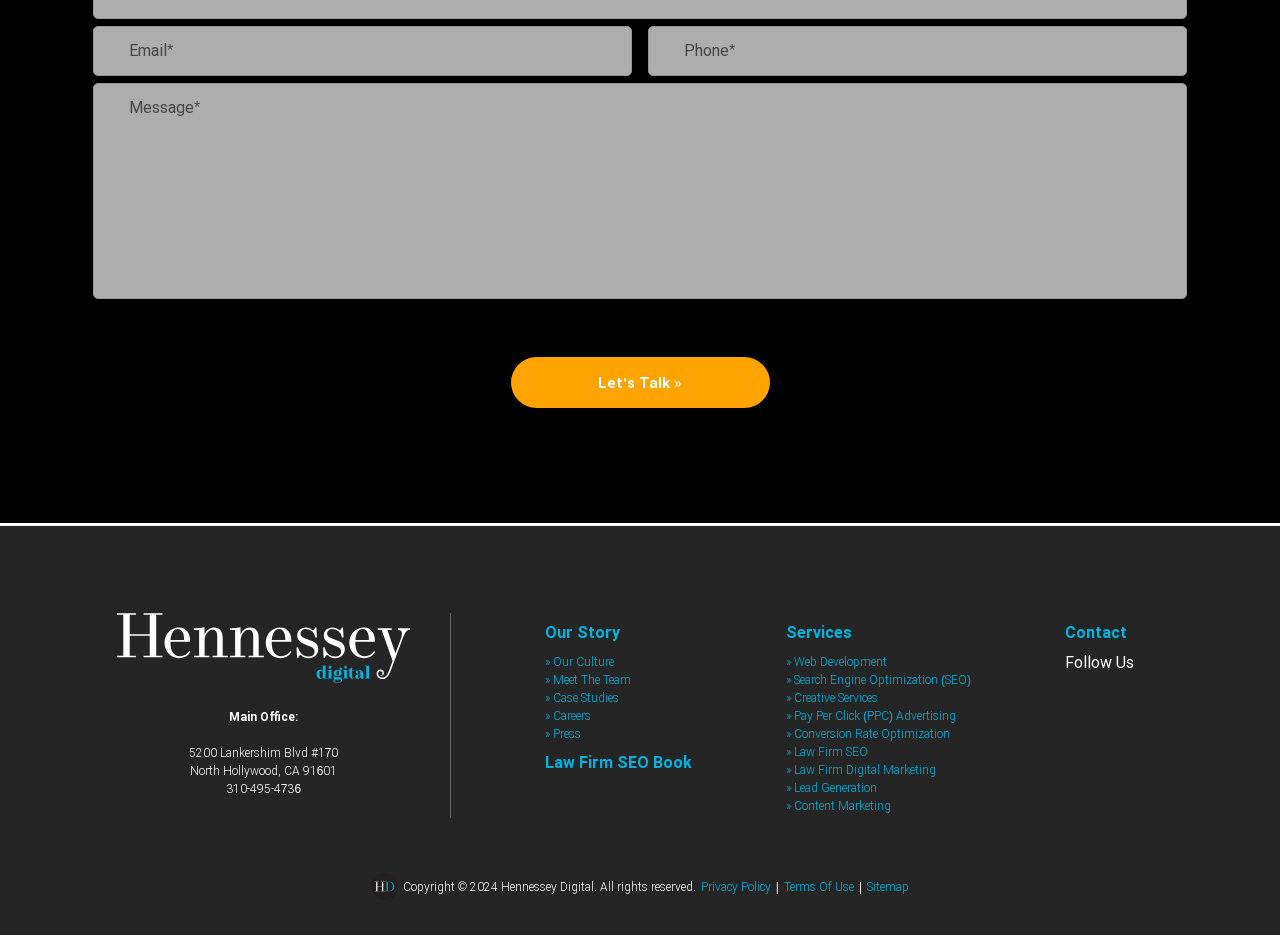Refer to the image and provide an in-depth answer to the question:
What is the main office address?

The main office address is mentioned in the group element with the StaticText 'Main Office:' and is located at 5200 Lankershim Blvd #170, North Hollywood, CA 91601.